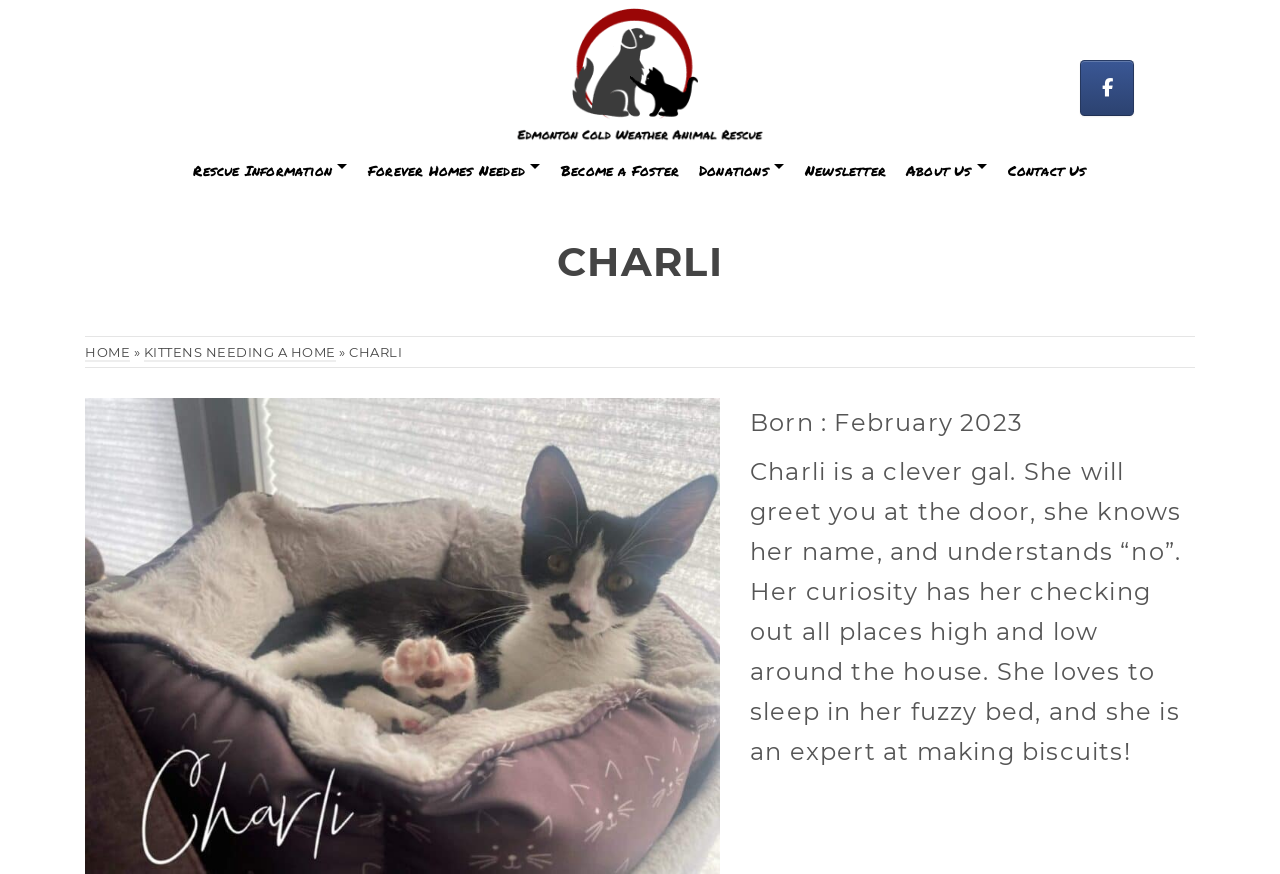Please locate the clickable area by providing the bounding box coordinates to follow this instruction: "Contact 'Deer Creek Golf Club'".

None